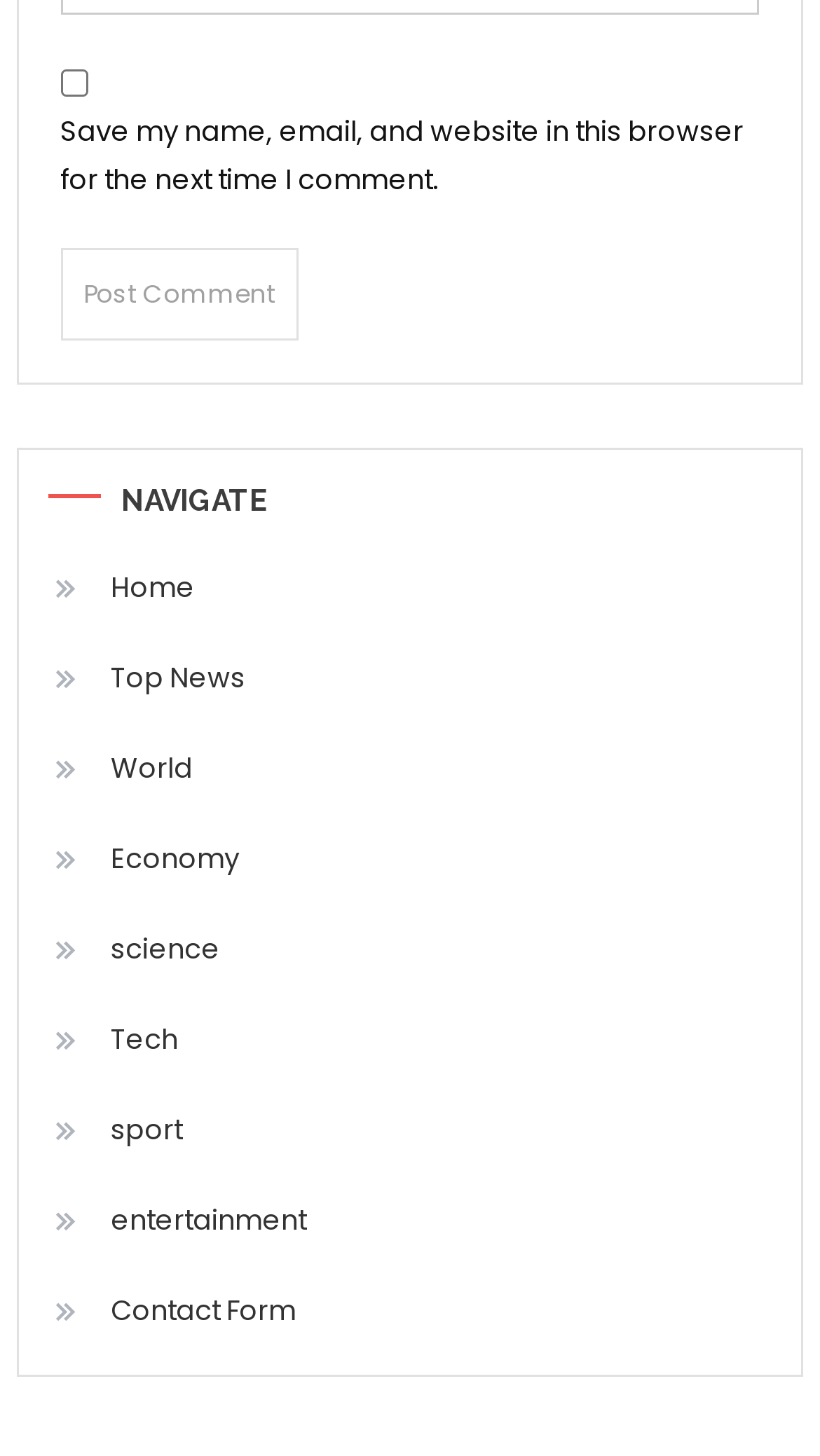How many navigation links are there?
Based on the image, answer the question with a single word or brief phrase.

9